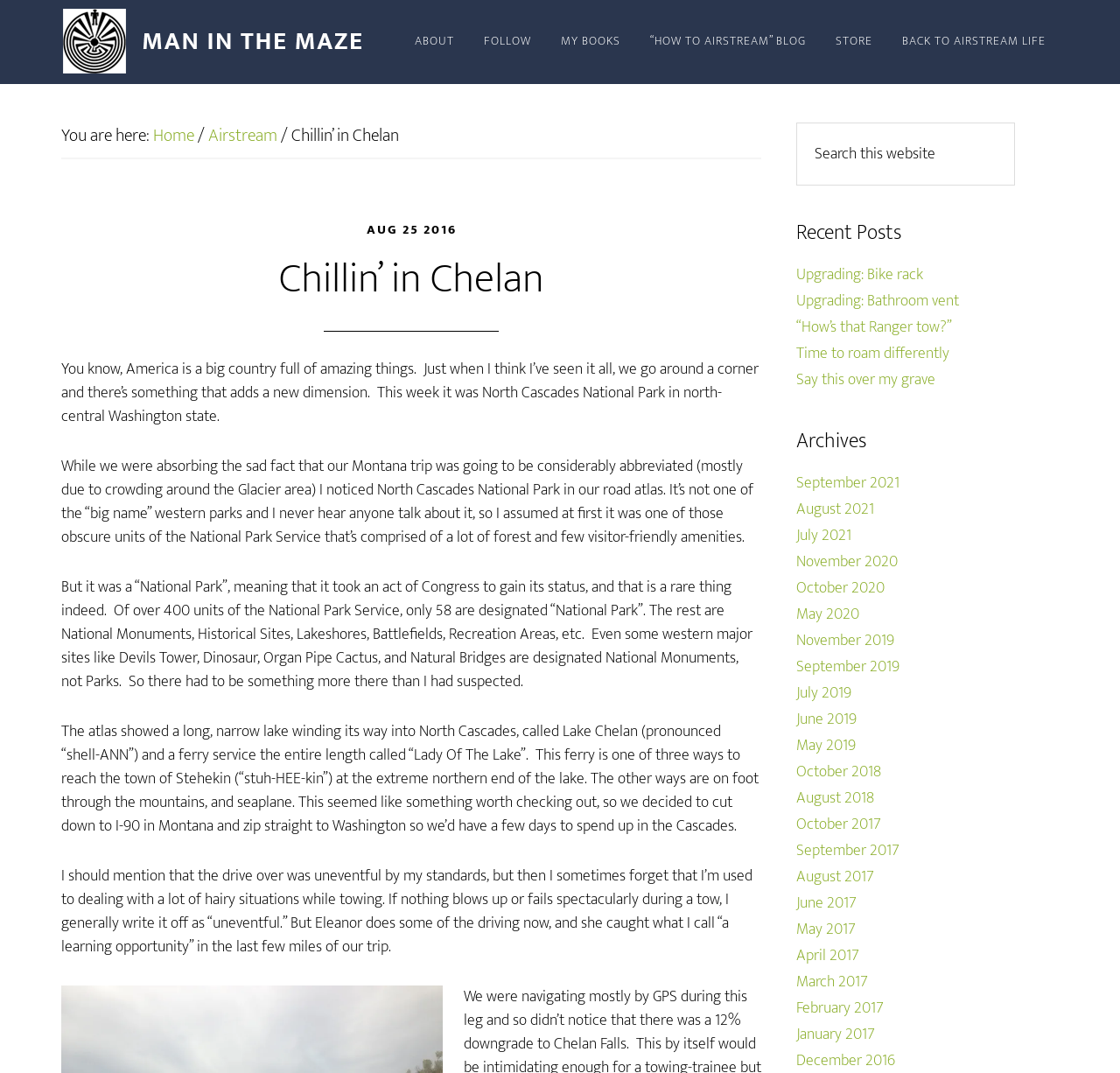How many ways are there to reach the town of Stehekin? Analyze the screenshot and reply with just one word or a short phrase.

Three